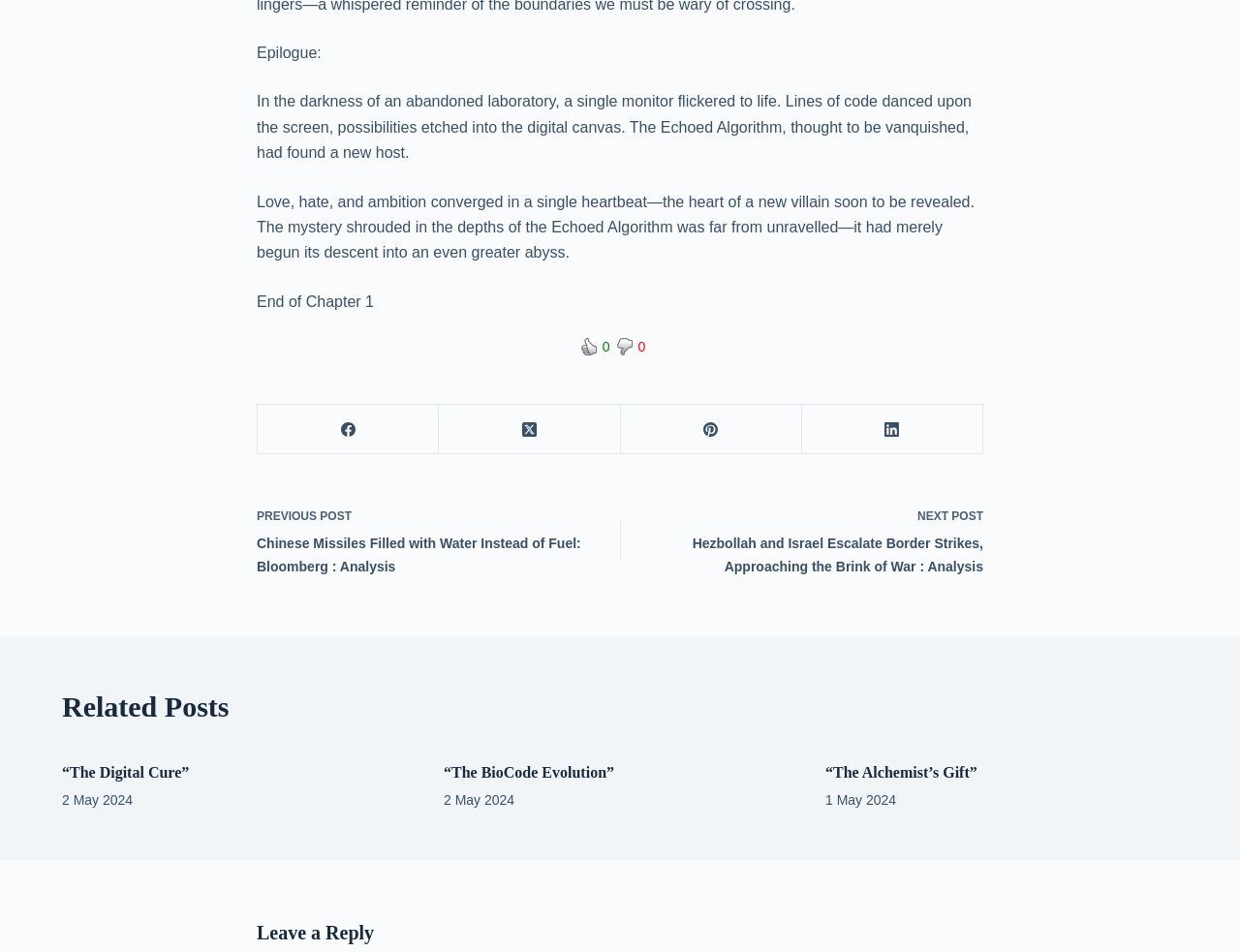Determine the bounding box coordinates for the area you should click to complete the following instruction: "View 'The Digital Cure' article".

[0.05, 0.802, 0.153, 0.82]